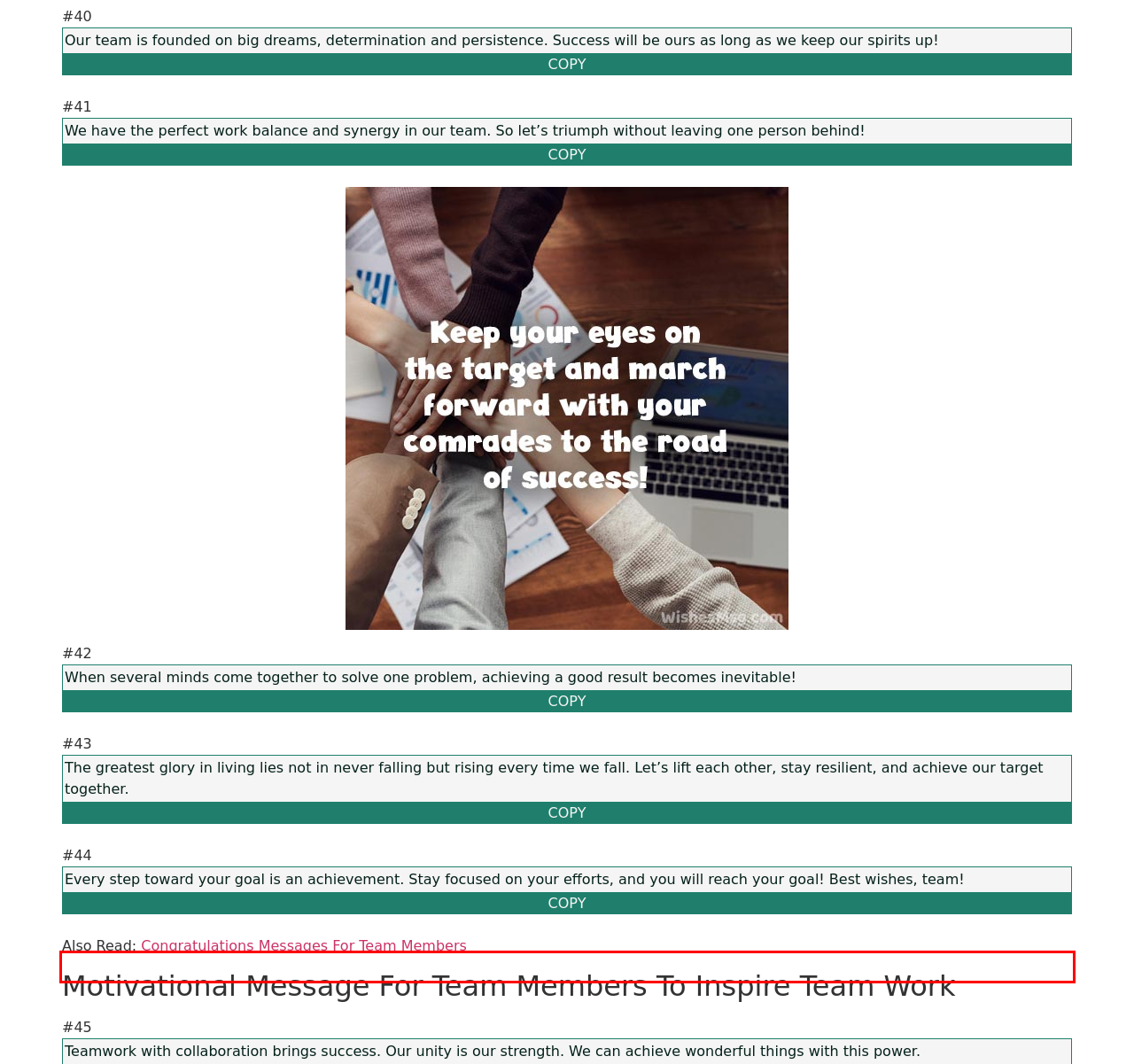The screenshot you have been given contains a UI element surrounded by a red rectangle. Use OCR to read and extract the text inside this red rectangle.

I know teamwork can be tough, but remember, we are all together. Put on your thinking caps, and let’s get to work!